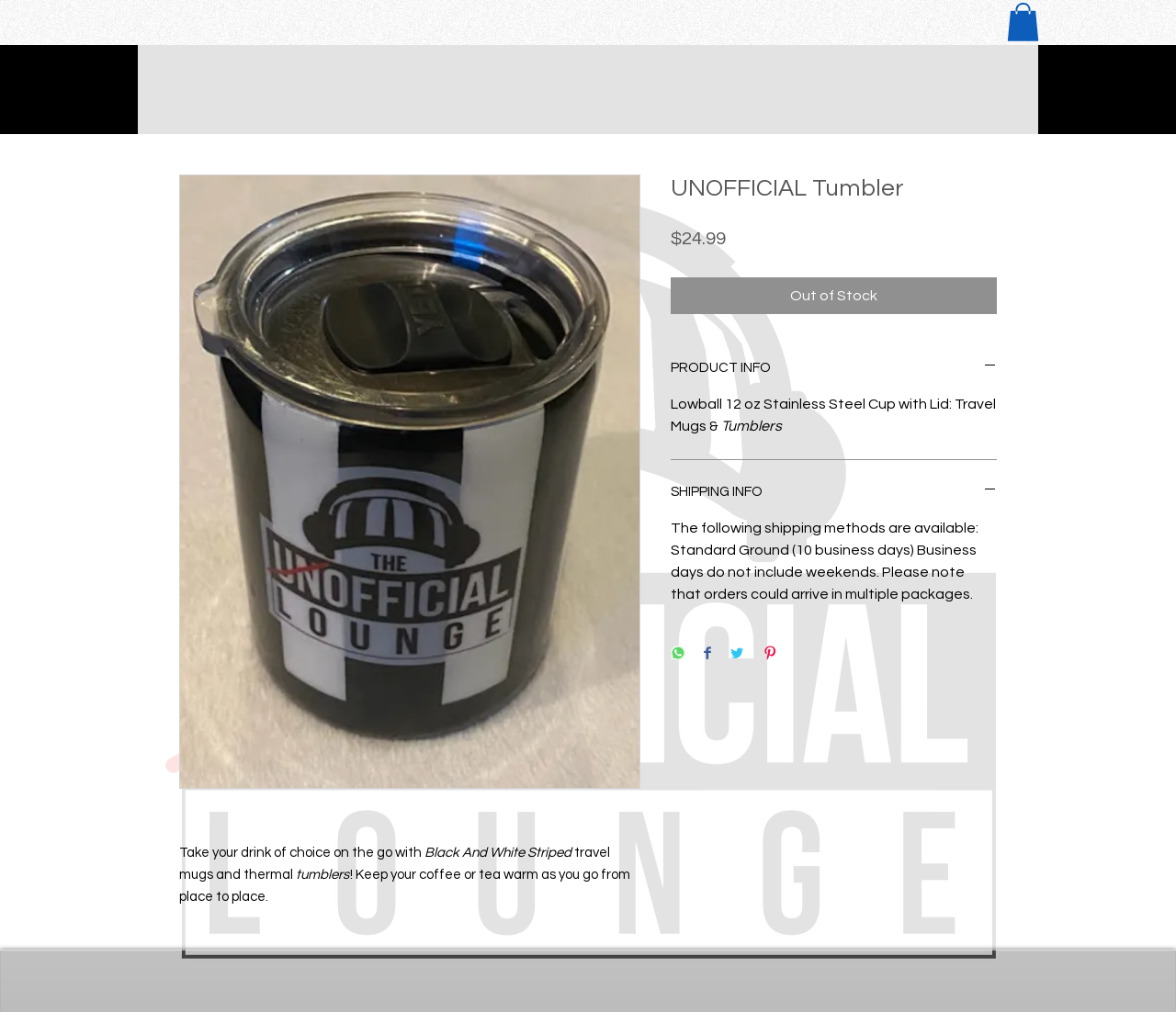From the screenshot, find the bounding box of the UI element matching this description: "PRODUCT INFO". Supply the bounding box coordinates in the form [left, top, right, bottom], each a float between 0 and 1.

[0.57, 0.354, 0.848, 0.373]